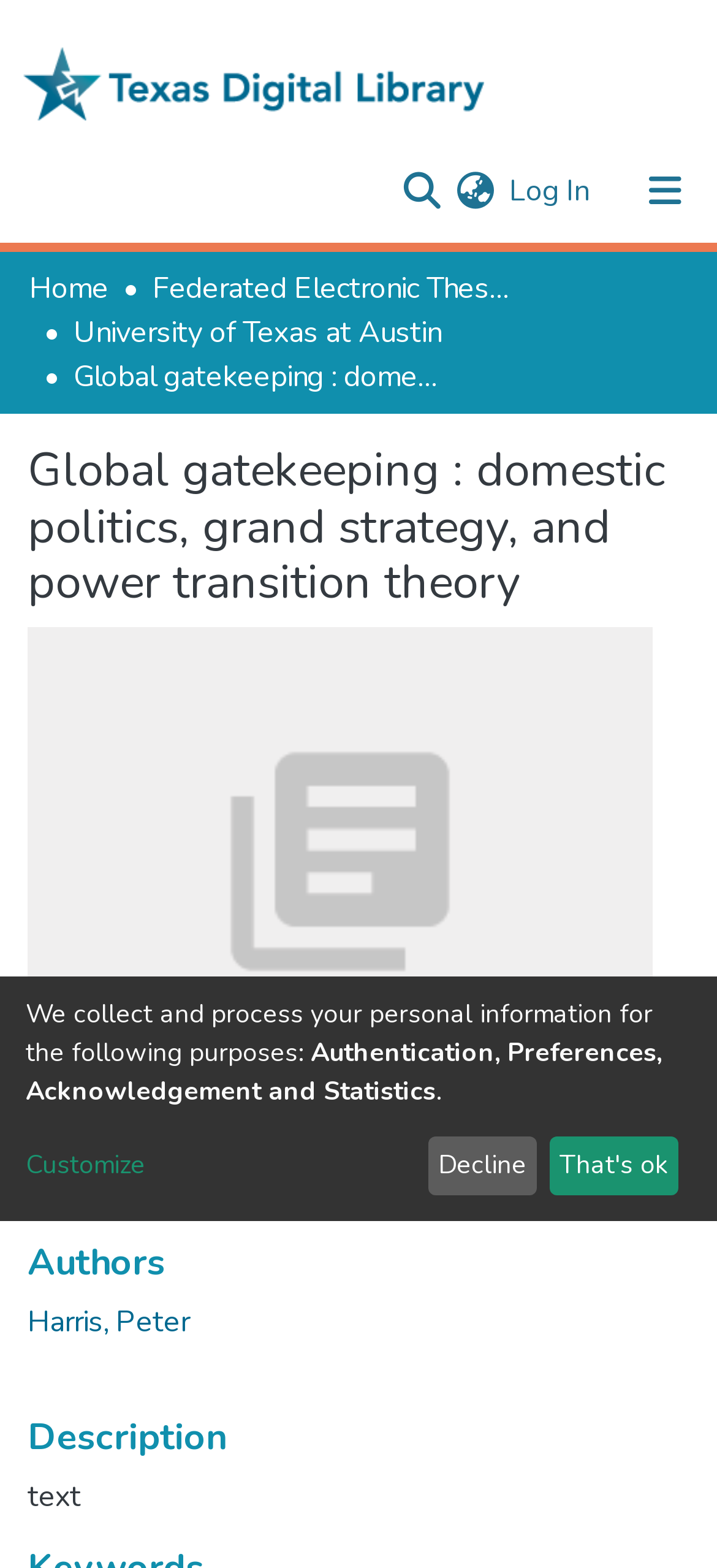Give a one-word or one-phrase response to the question:
What is the purpose of the search bar?

To search the repository